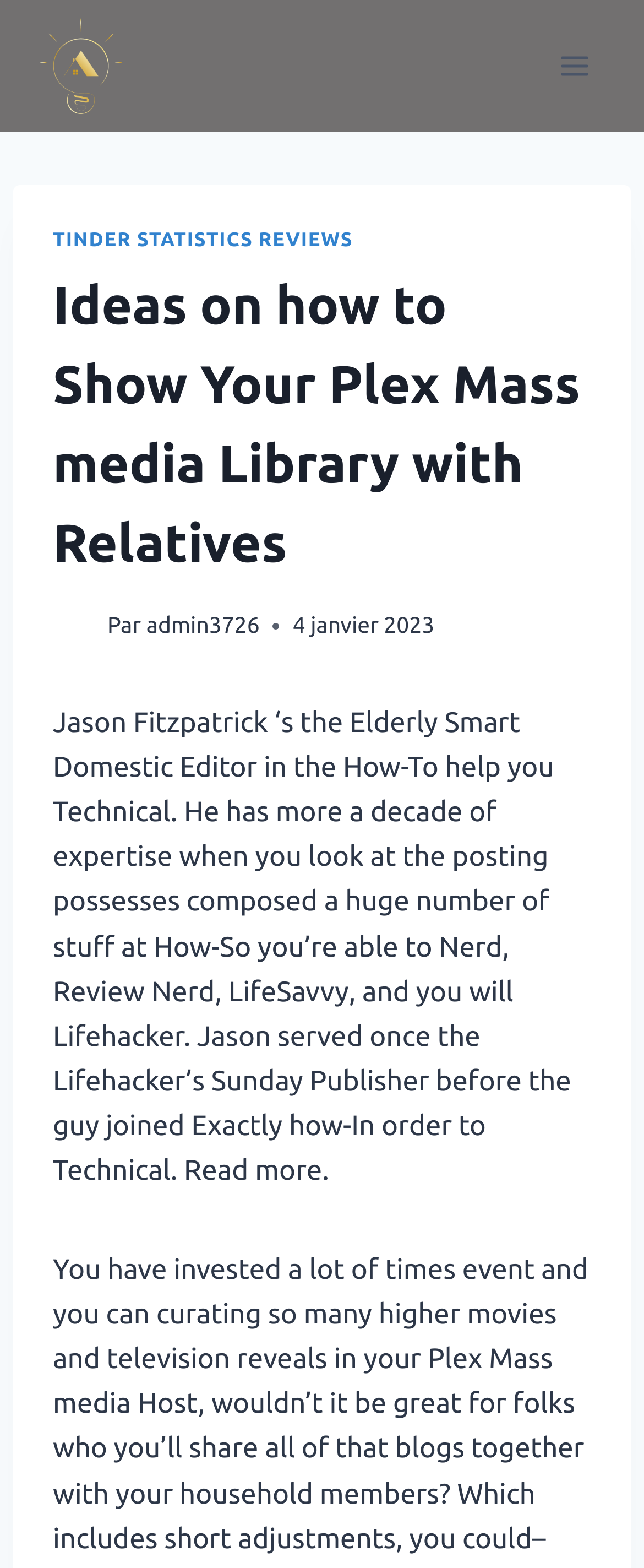Is there a menu button on the page?
Use the information from the image to give a detailed answer to the question.

The menu button can be found at the top right corner of the page, indicated by the 'Open menu' button element. The button is not expanded by default, but it can be clicked to open the menu.